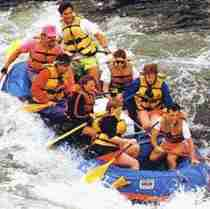What season is depicted in the image?
Please provide a comprehensive answer based on the visual information in the image.

The caption highlights the essence of summer recreation, which suggests that the image is depicting a summer scene, showcasing outdoor adventure activities typically associated with the summer season.